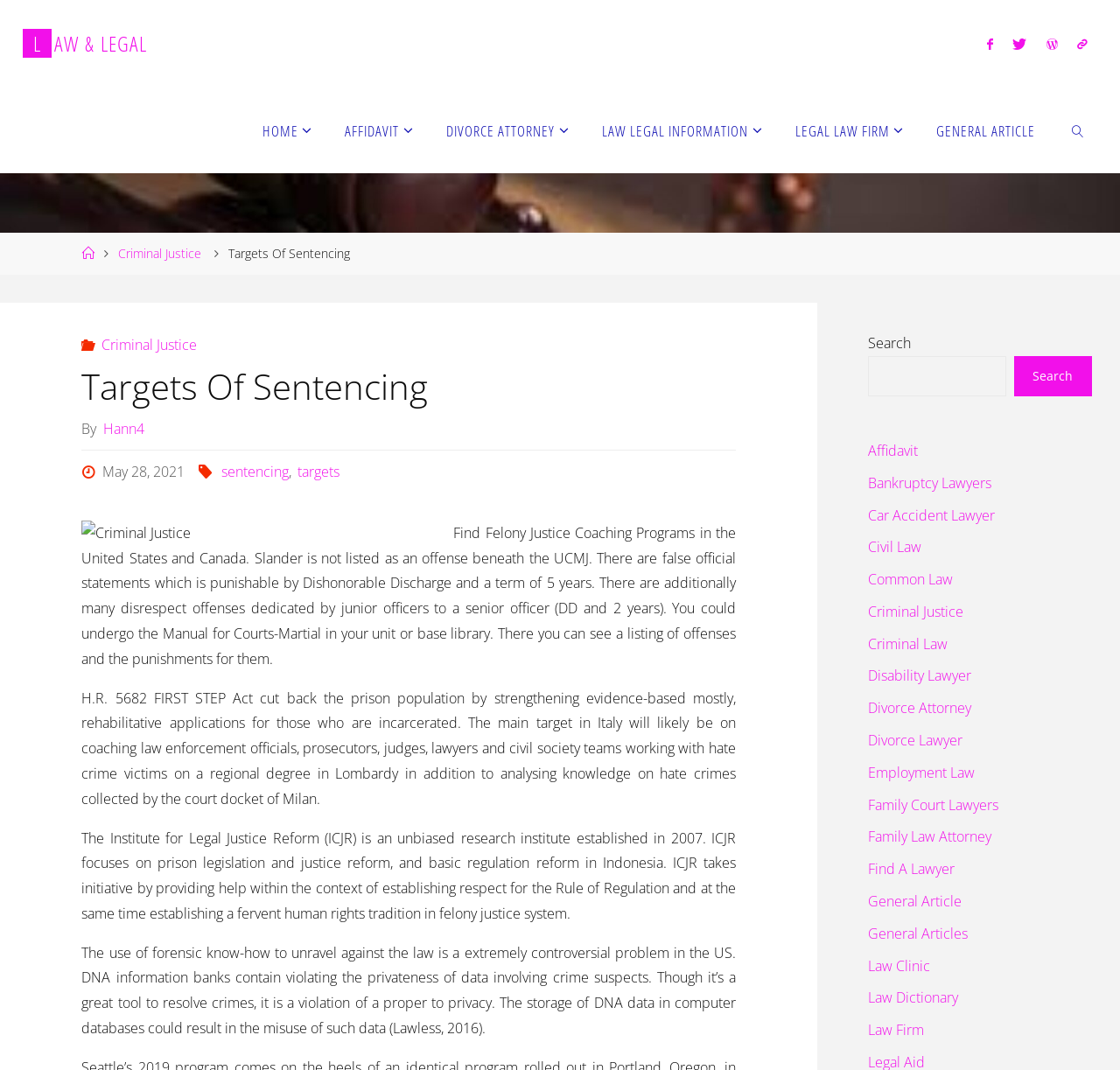Pinpoint the bounding box coordinates of the element that must be clicked to accomplish the following instruction: "Search for a term". The coordinates should be in the format of four float numbers between 0 and 1, i.e., [left, top, right, bottom].

[0.775, 0.332, 0.898, 0.37]